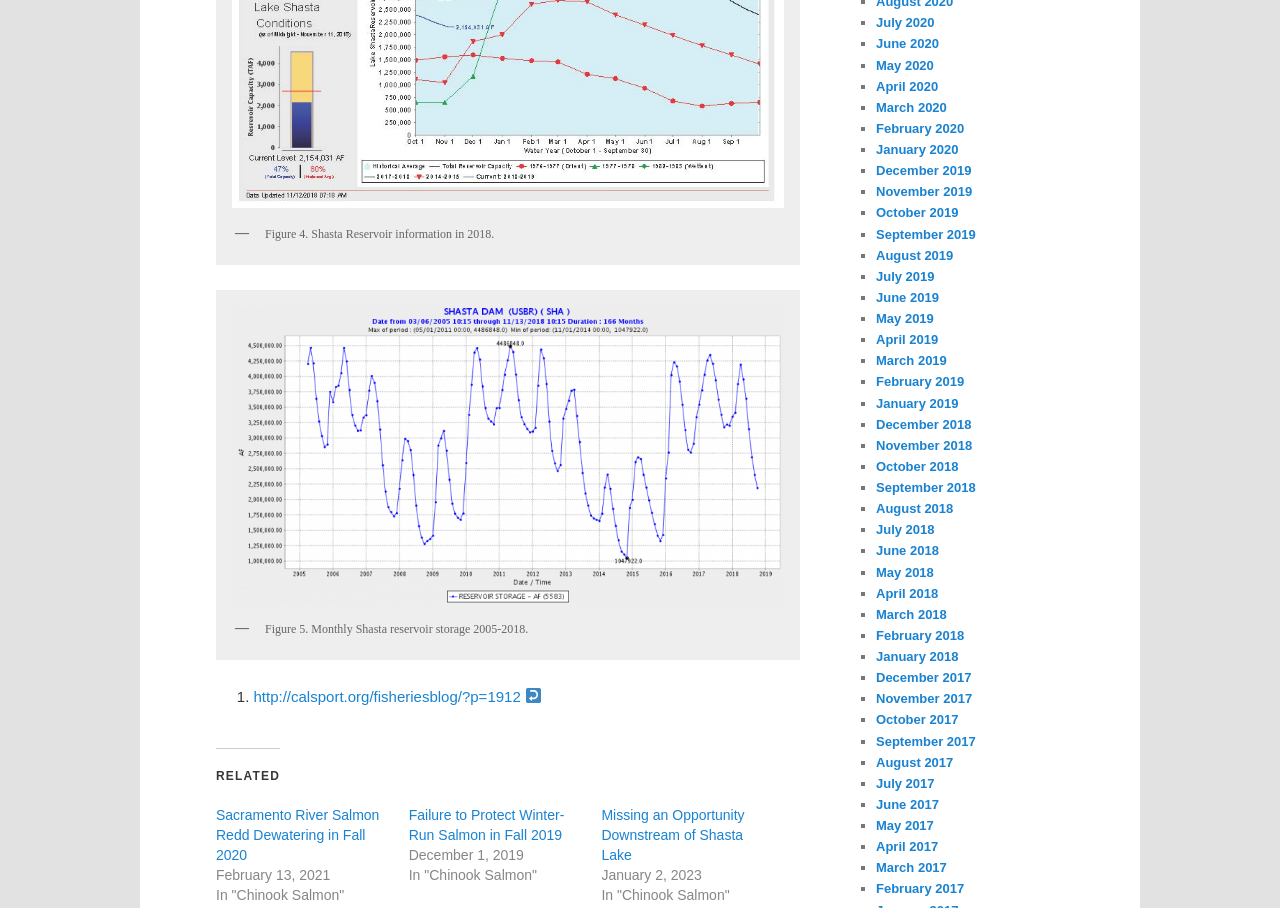What is the title of Figure 4?
Analyze the image and provide a thorough answer to the question.

I found the title of Figure 4 by looking at the StaticText element with ID 874, which has the text 'Figure 4. Shasta Reservoir information in 2018.'.